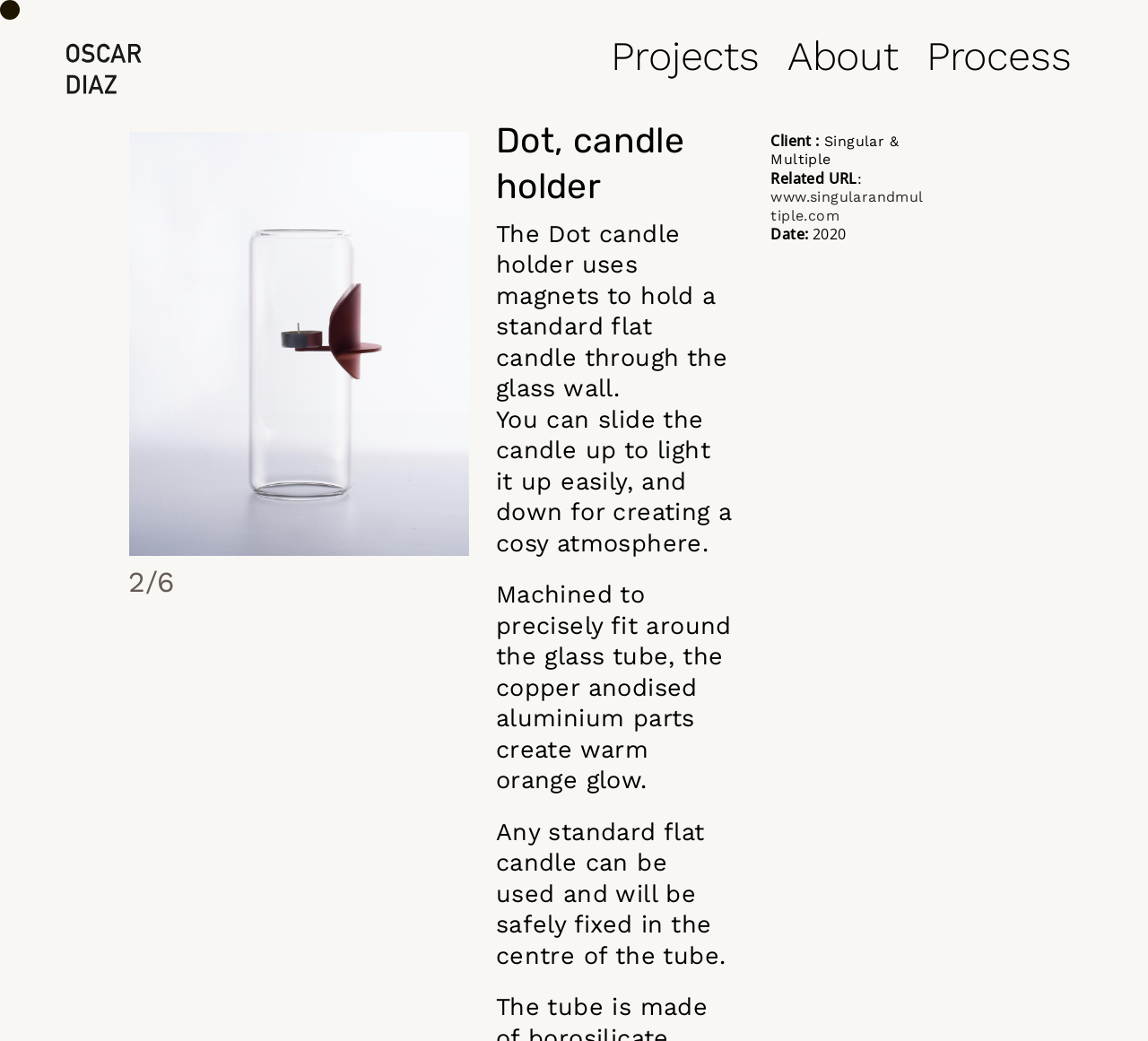Review the image closely and give a comprehensive answer to the question: What is the material of the Dot candle holder parts?

The answer can be found by reading the StaticText elements that describe the Dot candle holder, which state that the parts are 'machined to precisely fit around the glass tube, the copper anodised aluminium parts create warm orange glow'.